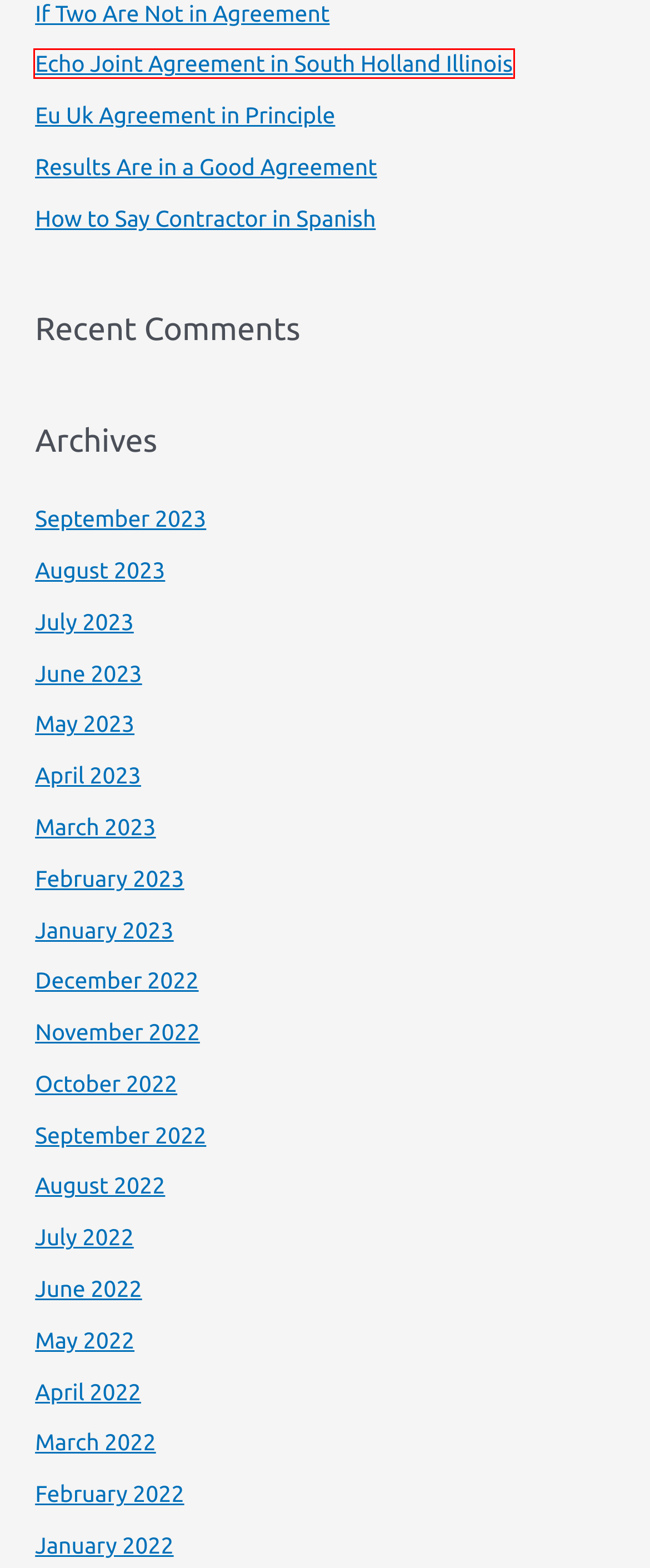Look at the given screenshot of a webpage with a red rectangle bounding box around a UI element. Pick the description that best matches the new webpage after clicking the element highlighted. The descriptions are:
A. September 2023
B. December 2022
C. November 2022 – Best Doctor Visit at Home in Lucknow | Home Nurse
D. May 2022 – Best Doctor Visit at Home in Lucknow | Home Nurse
E. June 2022 – Best Doctor Visit at Home in Lucknow | Home Nurse
F. October 2022 – Best Doctor Visit at Home in Lucknow | Home Nurse
G. Echo Joint Agreement in South Holland Illinois – Best Doctor Visit at Home in Lucknow | Home Nurse
H. August 2022

G